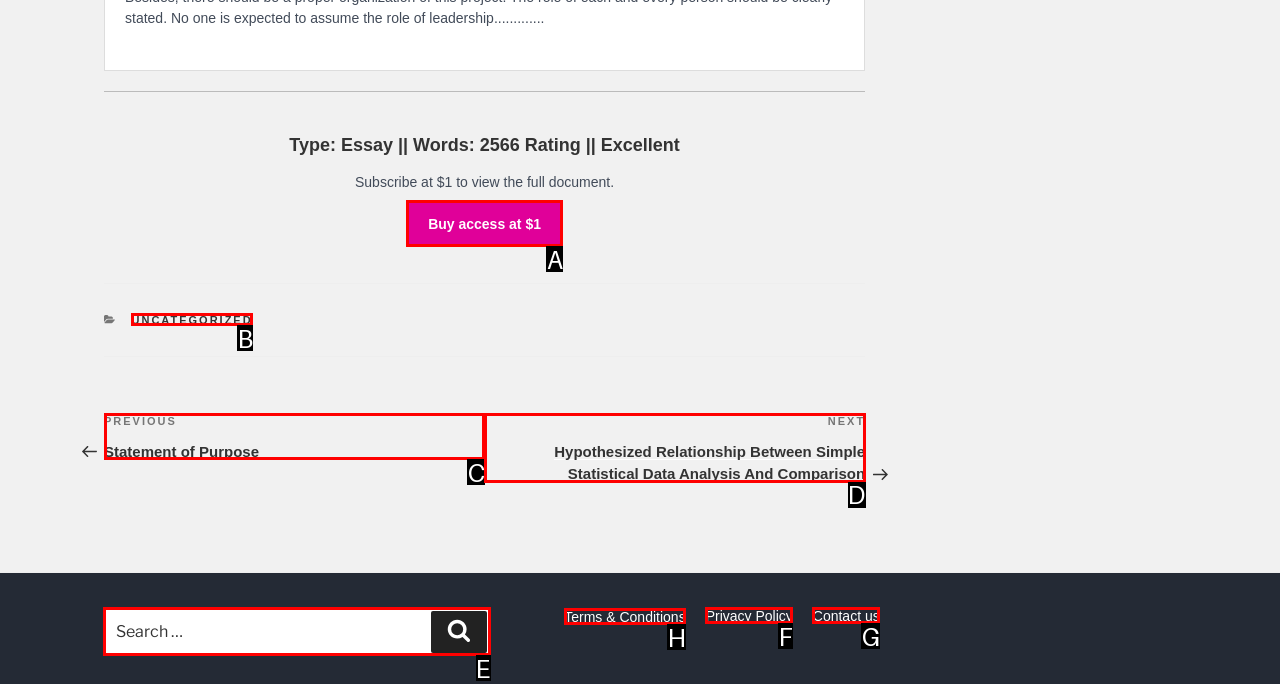Identify the appropriate lettered option to execute the following task: Search for something
Respond with the letter of the selected choice.

E